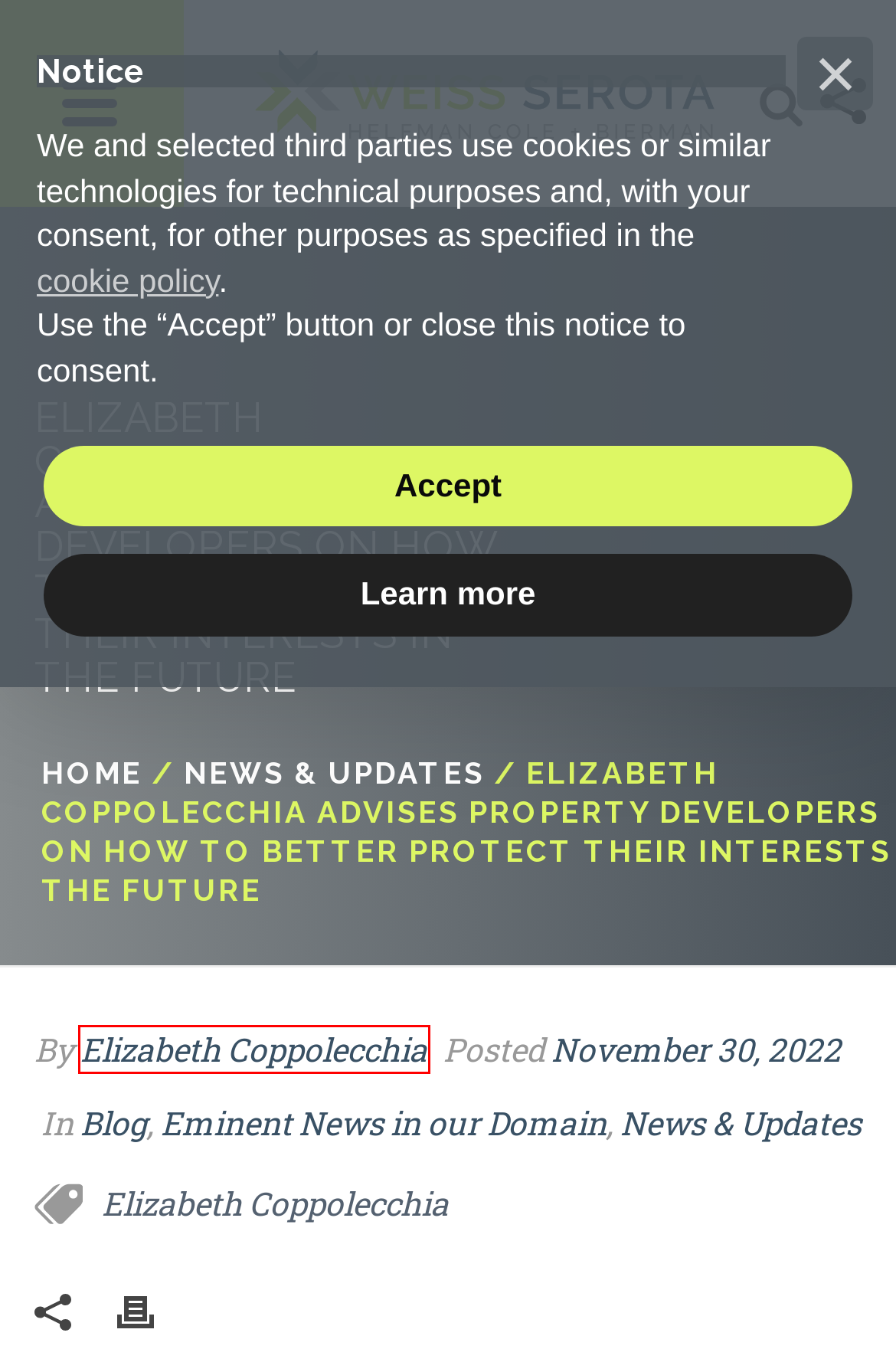Review the screenshot of a webpage that includes a red bounding box. Choose the most suitable webpage description that matches the new webpage after clicking the element within the red bounding box. Here are the candidates:
A. News & Updates Archives - Weiss Serota Helfman Cole + Bierman
B. Elizabeth Coppolecchia, Author at Weiss Serota Helfman Cole + Bierman
C. Government & Business - Weiss Serota Helfman Cole + Bierman
D. Elizabeth Coppolecchia Archives - Weiss Serota Helfman Cole + Bierman
E. Cookie Policy of www.wsh-law.com
F. Eminent News in our Domain - Weiss Serota Helfman Cole + Bierman
G. November 2022 - Weiss Serota Helfman Cole + Bierman
H. Blogs - Weiss Serota Helfman Cole + Bierman

B